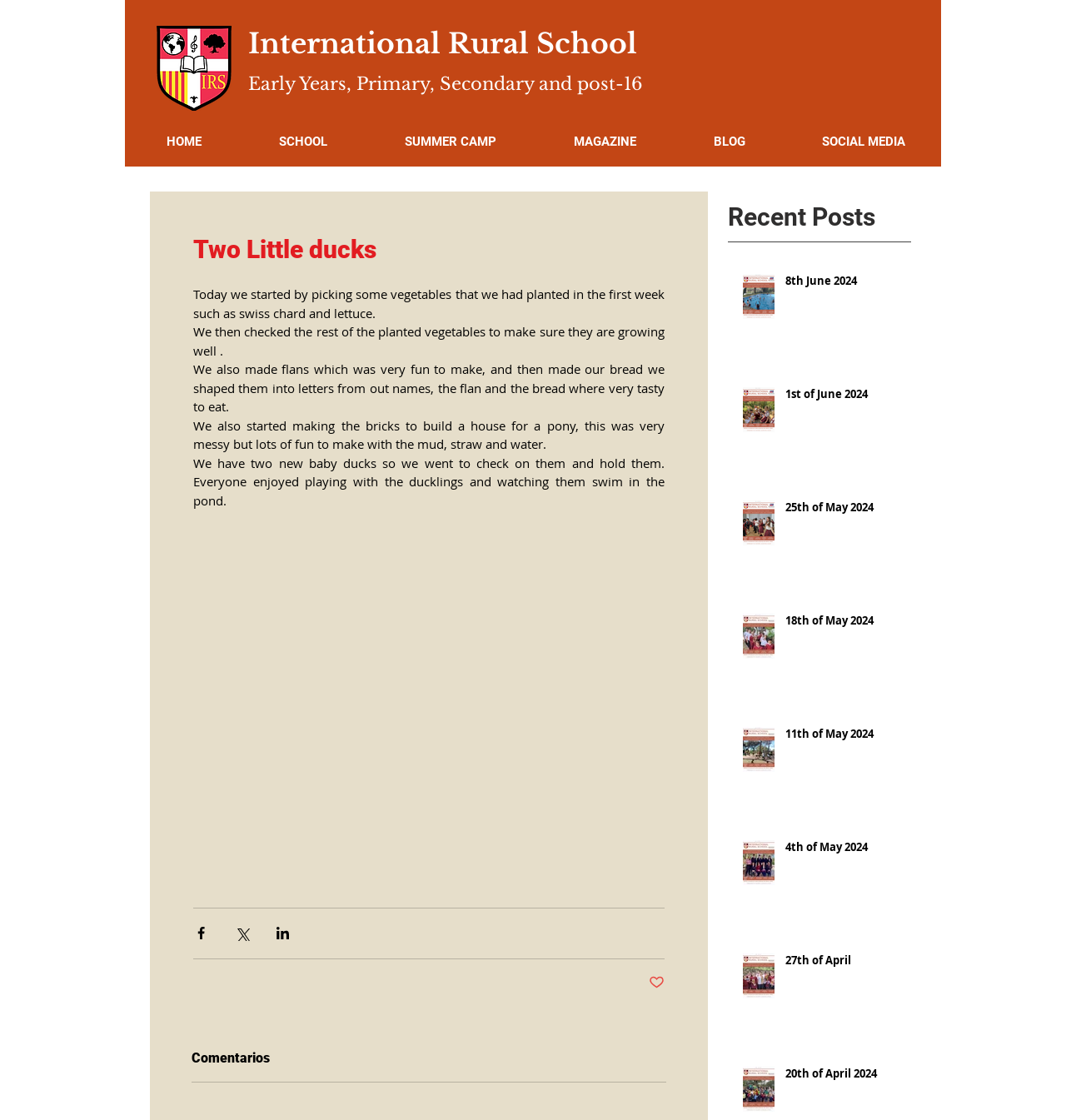Give a complete and precise description of the webpage's appearance.

The webpage is about a school, specifically the "Two Little Ducks" section, which appears to be a blog or news section. At the top of the page, there is a logo image and a heading that reads "International Rural School Early Years, Primary, Secondary and post-16". Below this, there is a navigation menu with links to "HOME", "SCHOOL", "SUMMER CAMP", "MAGAZINE", "BLOG", and "SOCIAL MEDIA".

The main content of the page is an article with the title "Two Little Ducks". The article is divided into several paragraphs, each describing a different activity or event. The first paragraph talks about picking vegetables, the second about checking on planted vegetables, and the third about making flans and bread. The fourth paragraph describes making bricks for a pony house, and the fifth paragraph talks about holding and playing with new baby ducks.

Below the article, there are three social media sharing buttons for Facebook, Twitter, and LinkedIn, each accompanied by a small image. There is also a button to mark the post as "Me Gusta" (I like it).

On the right side of the page, there is a section titled "Recent Posts" with a list of eight recent posts, each with a date, a small image, and a link to the post. The dates range from June 8th, 2024, to April 27th, 2024.

At the very bottom of the page, there is a heading that reads "Comentarios" (Comments), but there are no comments displayed. There is also a horizontal separator line below this heading.